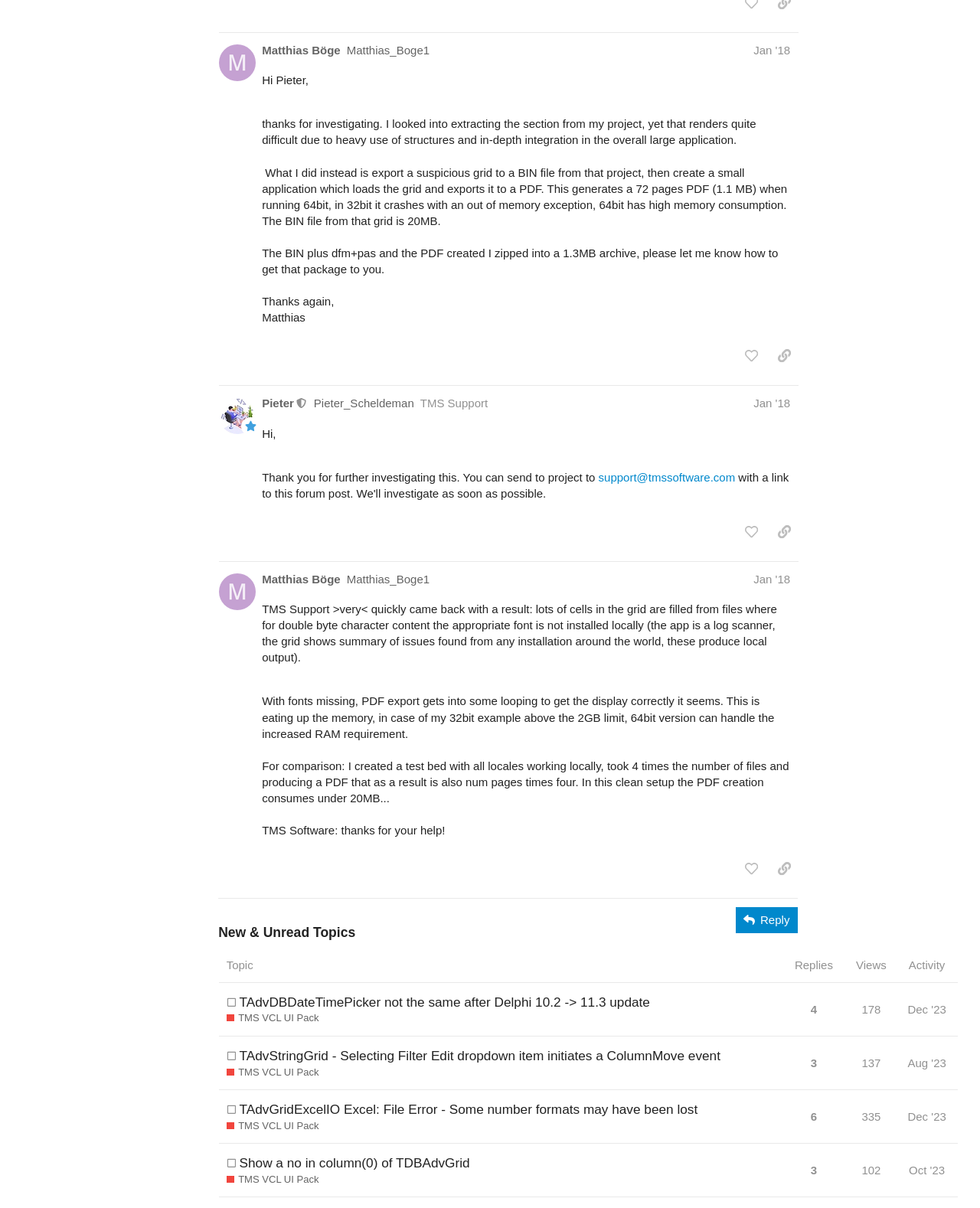Locate the bounding box coordinates of the area to click to fulfill this instruction: "Click on Jobs". The bounding box should be presented as four float numbers between 0 and 1, in the order [left, top, right, bottom].

None